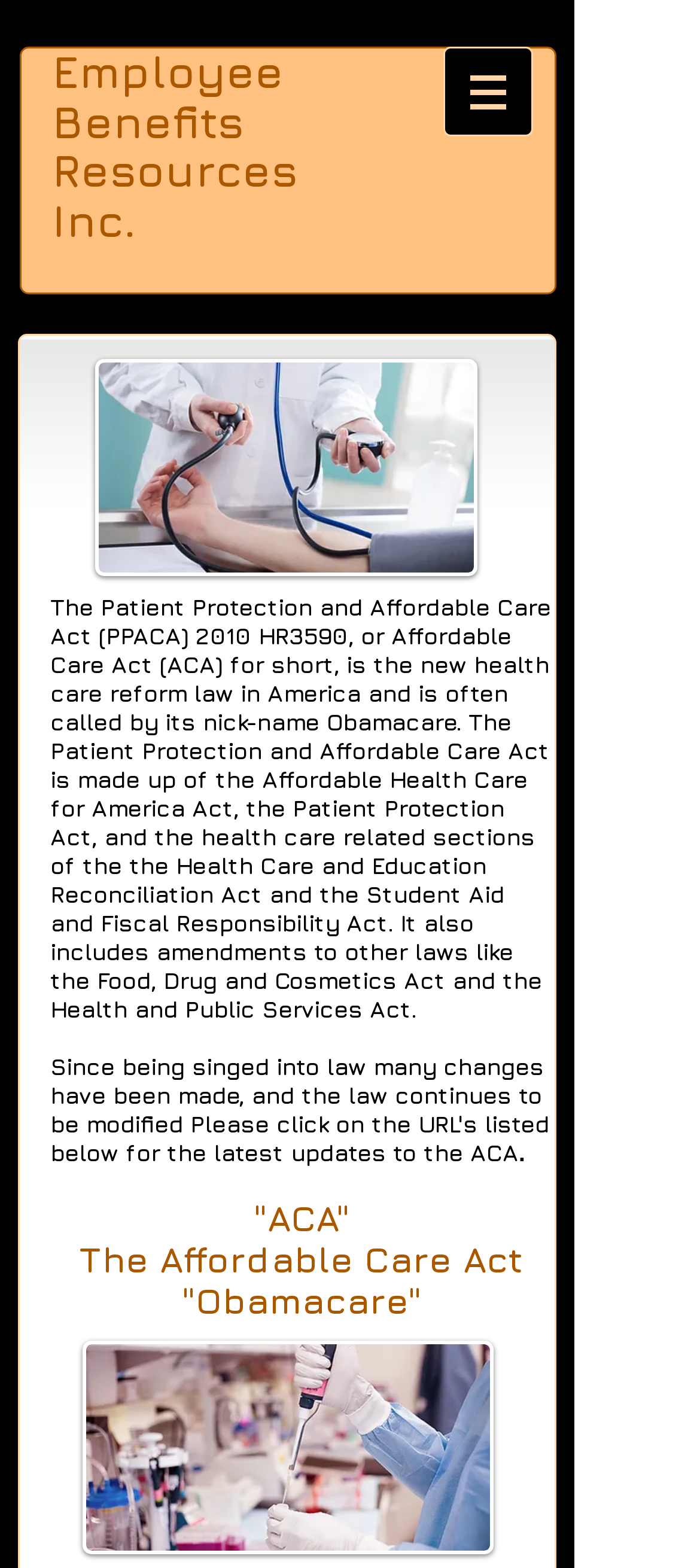What should visitors do to get the latest updates on the Affordable Care Act?
Please interpret the details in the image and answer the question thoroughly.

The webpage instructs visitors to click on the URL's listed below to get the latest updates on the Affordable Care Act, indicating that the webpage provides links to external resources that provide up-to-date information on the Affordable Care Act.